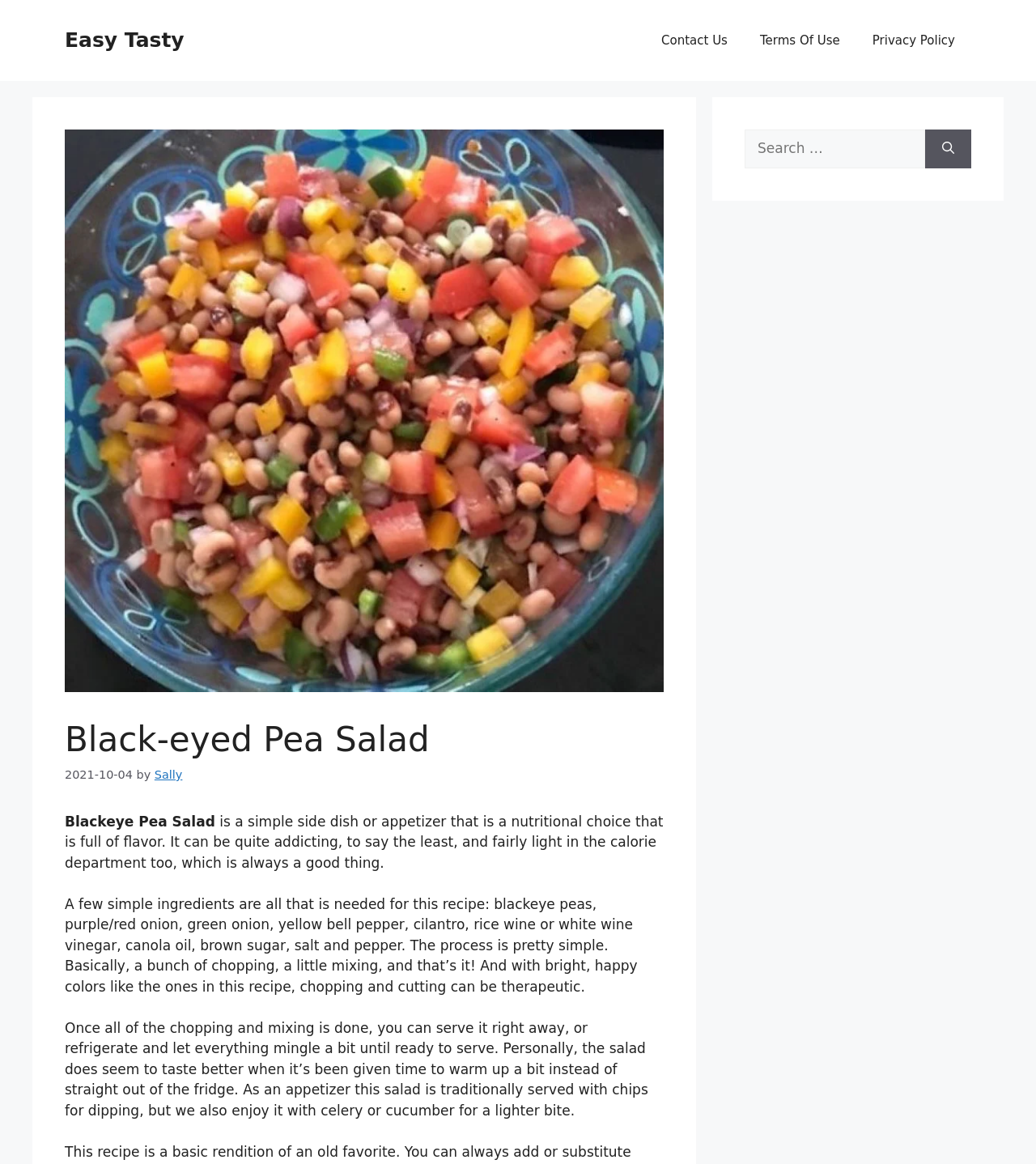Refer to the element description Terms Of Use and identify the corresponding bounding box in the screenshot. Format the coordinates as (top-left x, top-left y, bottom-right x, bottom-right y) with values in the range of 0 to 1.

[0.718, 0.014, 0.826, 0.056]